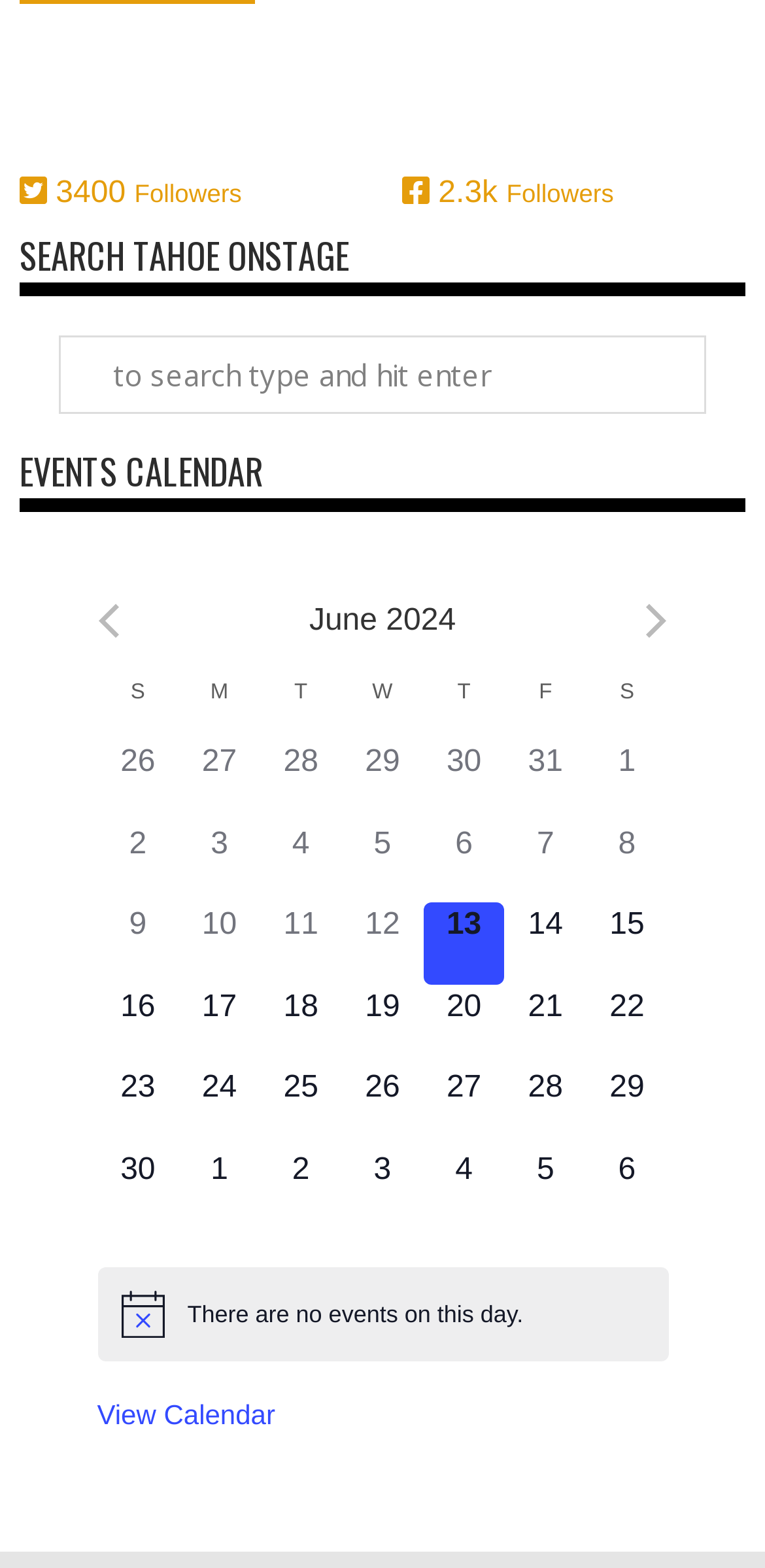Identify the bounding box coordinates of the clickable region necessary to fulfill the following instruction: "Select a day". The bounding box coordinates should be four float numbers between 0 and 1, i.e., [left, top, right, bottom].

[0.127, 0.472, 0.233, 0.524]